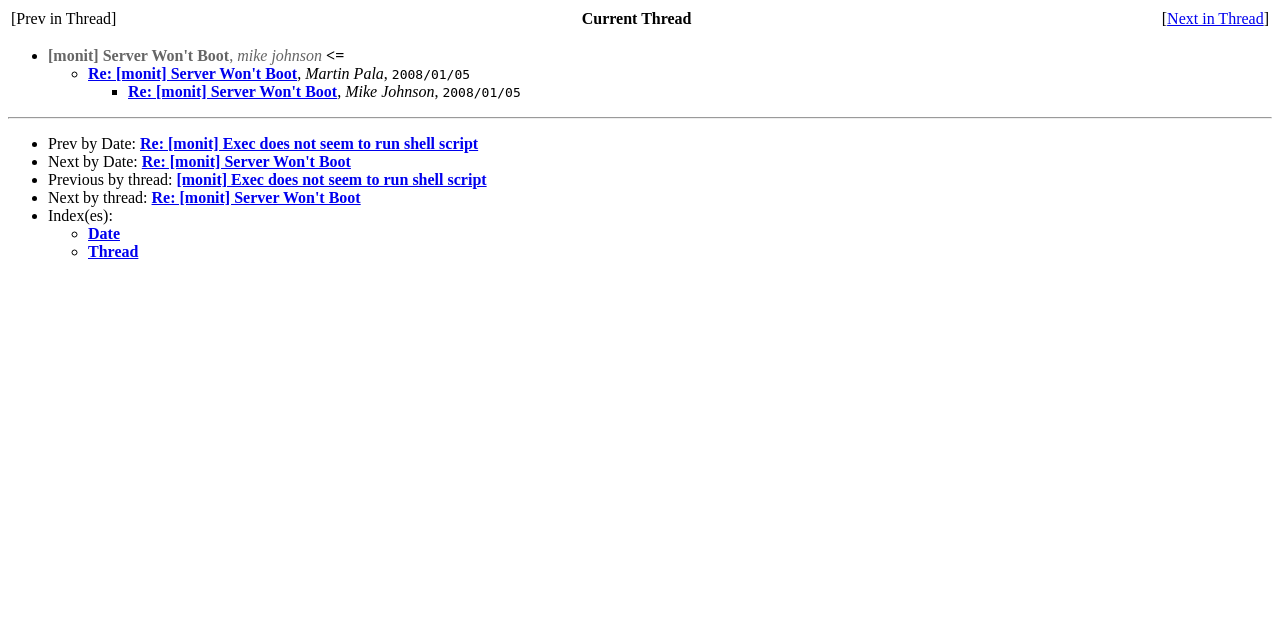Please determine the bounding box of the UI element that matches this description: Next in Thread. The coordinates should be given as (top-left x, top-left y, bottom-right x, bottom-right y), with all values between 0 and 1.

[0.912, 0.015, 0.987, 0.042]